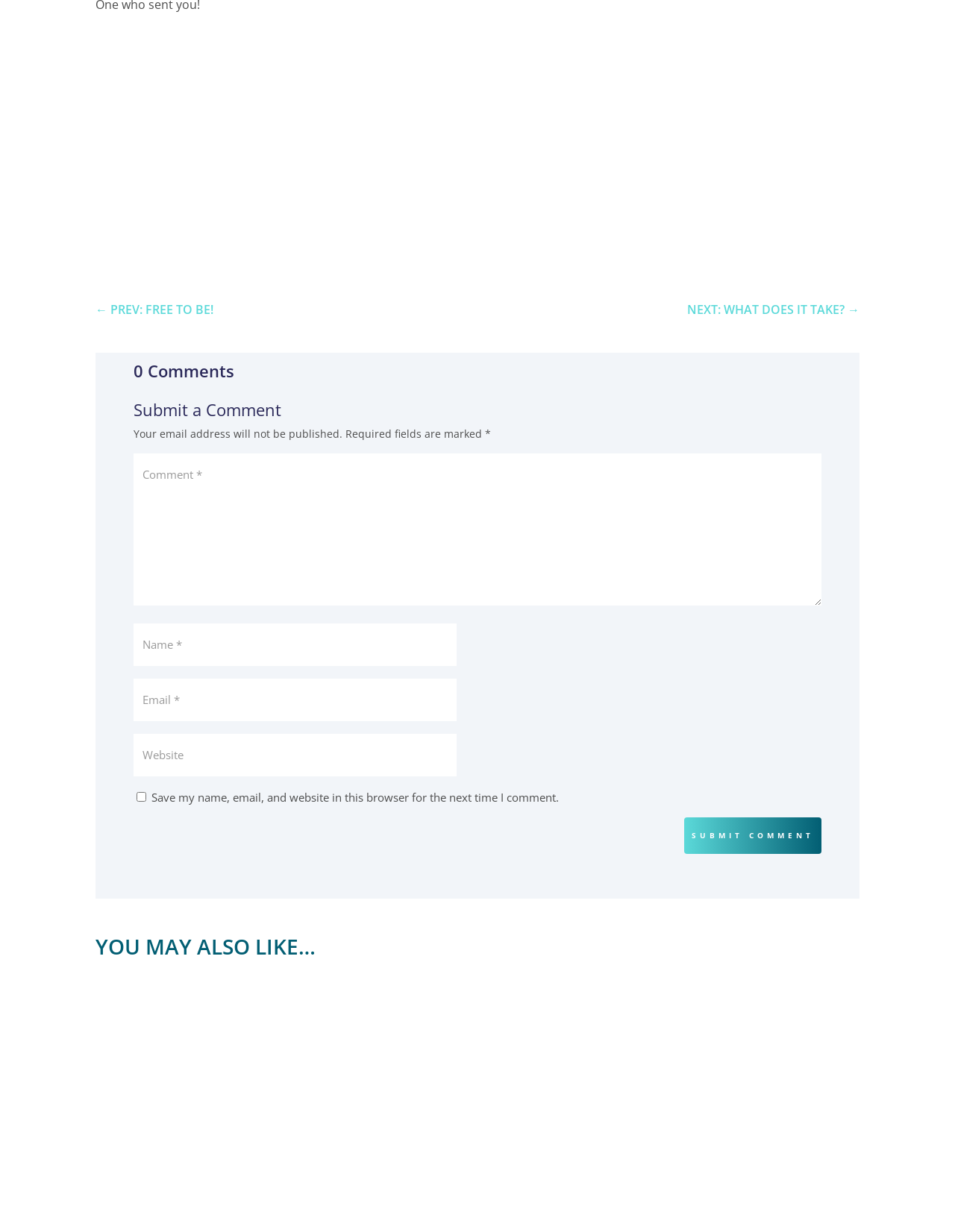Pinpoint the bounding box coordinates of the clickable area needed to execute the instruction: "Click the 'PREV: FREE TO BE!' link". The coordinates should be specified as four float numbers between 0 and 1, i.e., [left, top, right, bottom].

[0.1, 0.245, 0.223, 0.259]